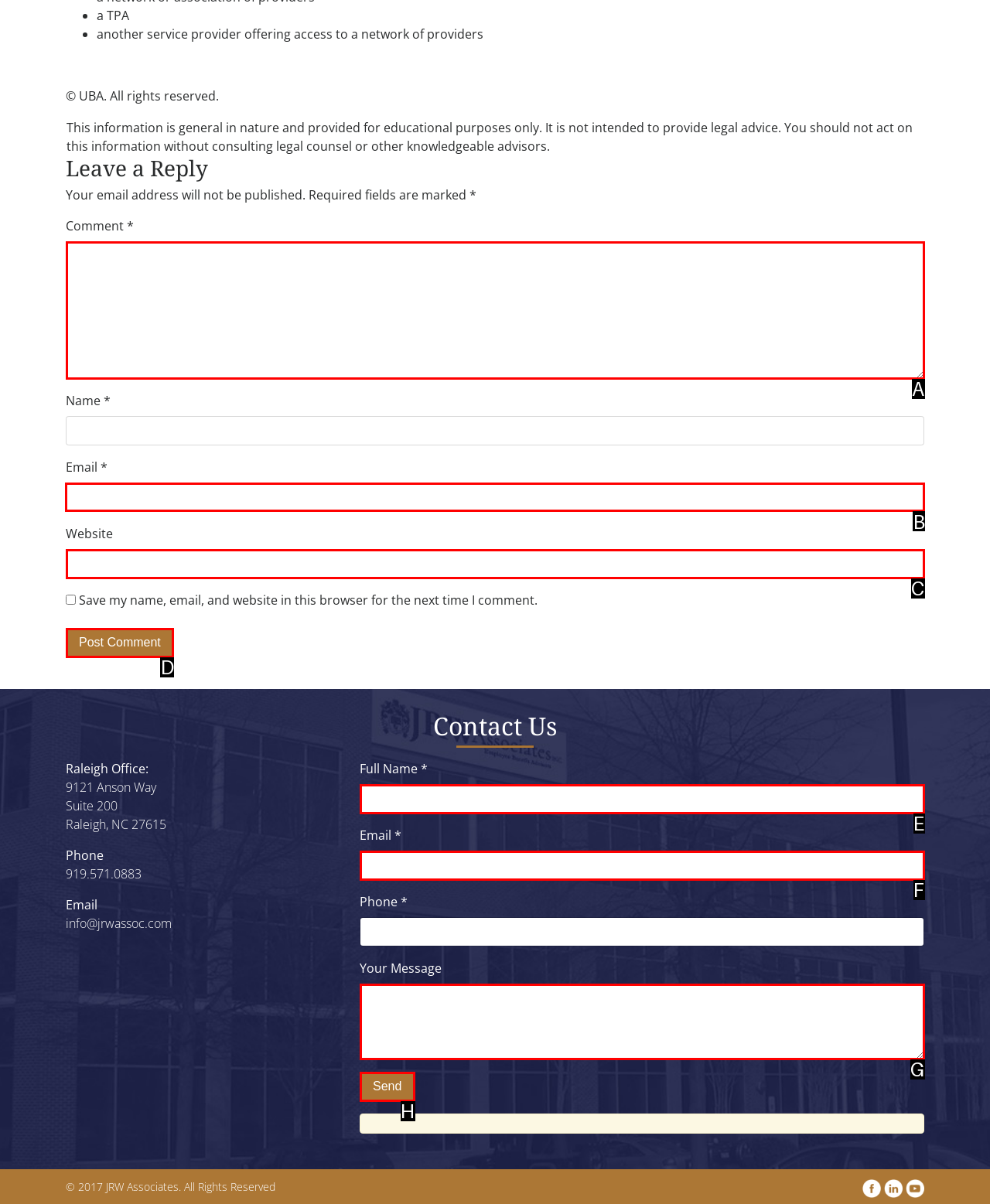Indicate the HTML element that should be clicked to perform the task: Enter your email Reply with the letter corresponding to the chosen option.

B